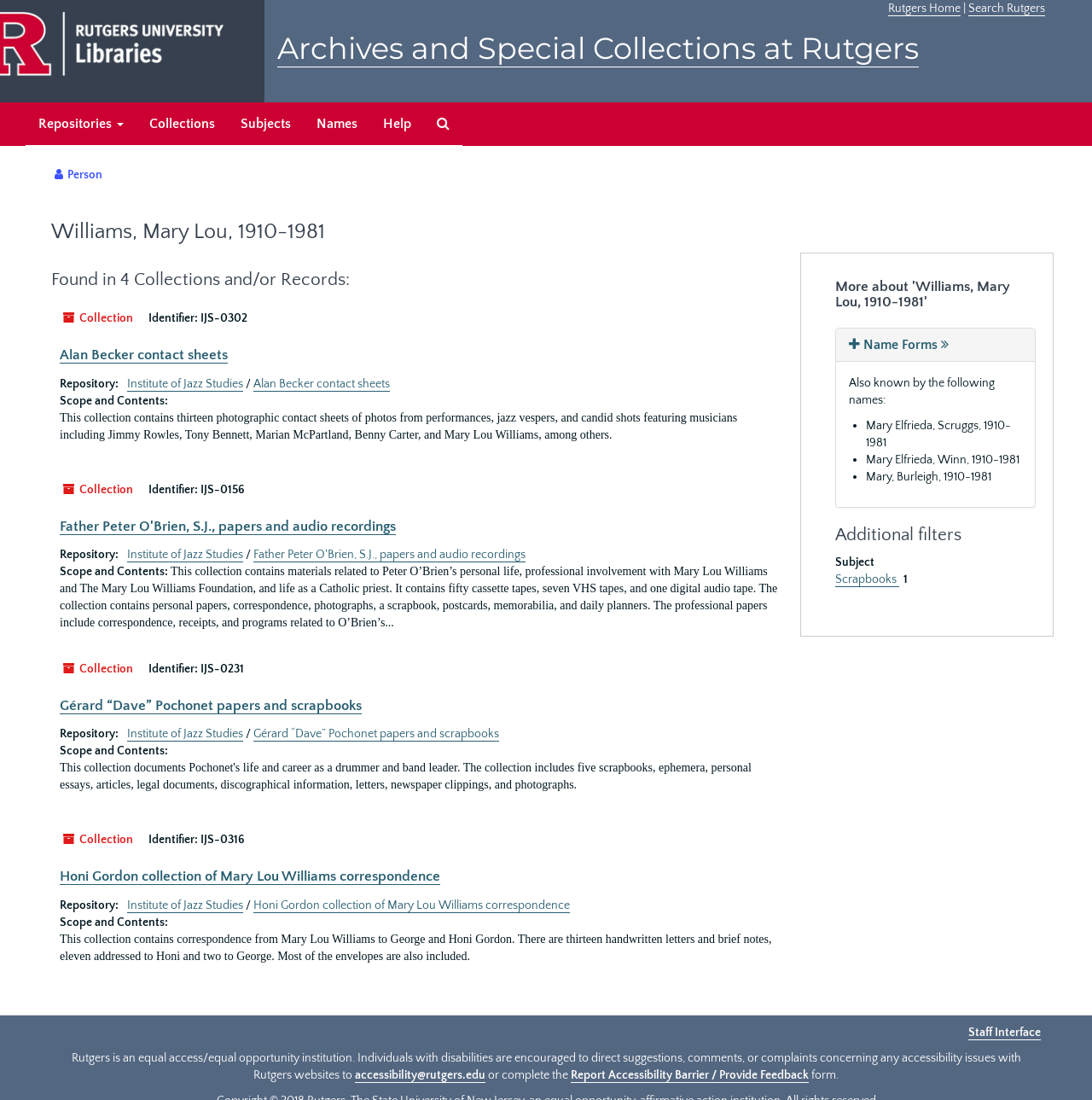Please determine the bounding box coordinates of the element's region to click for the following instruction: "Click on 'Staff Interface'".

[0.887, 0.932, 0.953, 0.946]